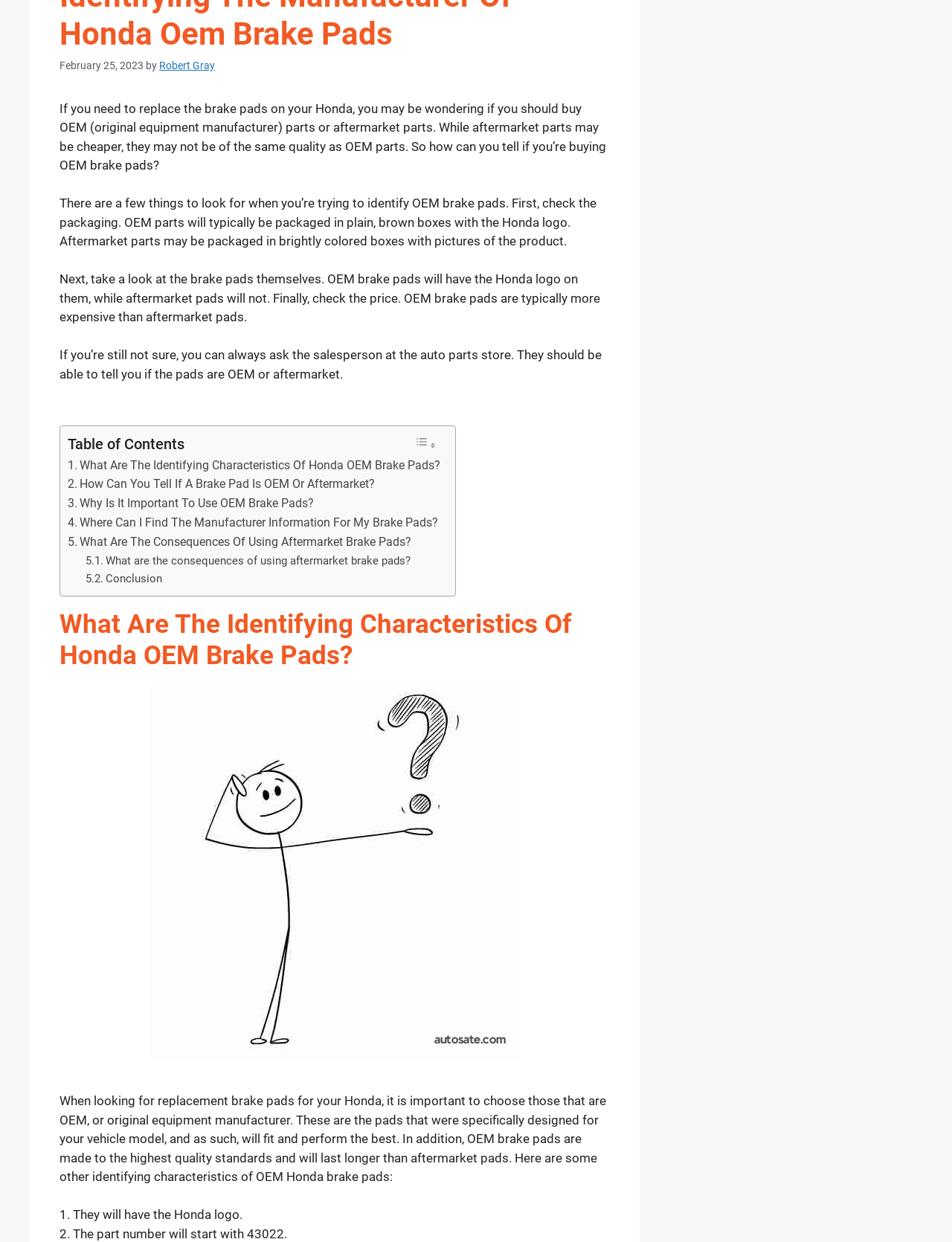Identify the bounding box coordinates for the UI element mentioned here: "Conclusion". Provide the coordinates as four float values between 0 and 1, i.e., [left, top, right, bottom].

[0.09, 0.459, 0.171, 0.474]